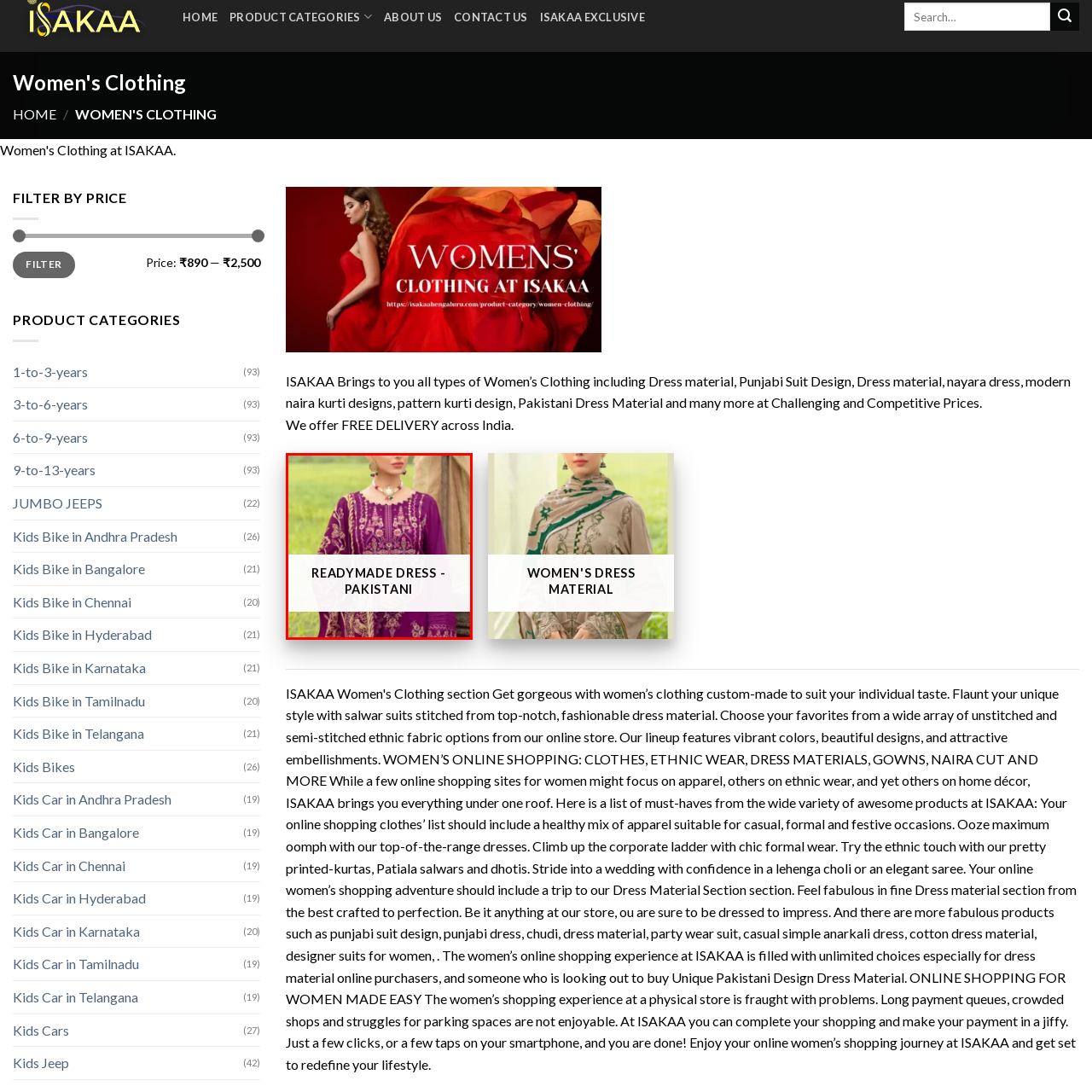Observe the area inside the red box, What type of occasion is the dress suitable for? Respond with a single word or phrase.

Festive occasions or traditional gatherings